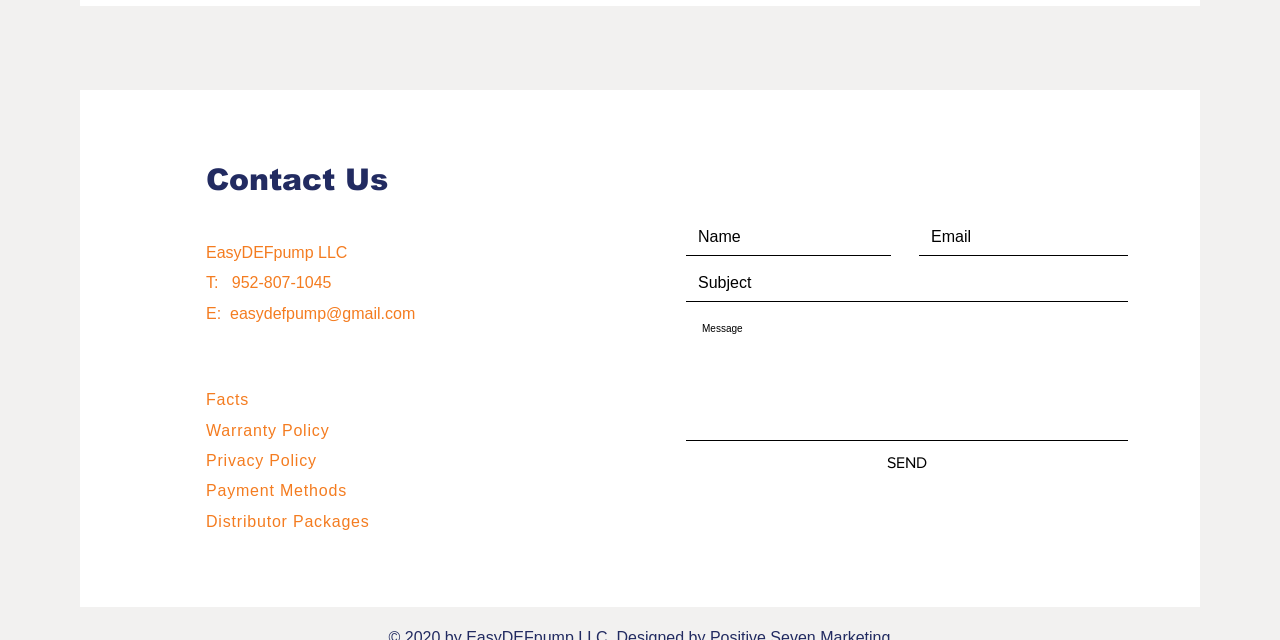Provide a thorough and detailed response to the question by examining the image: 
What is the purpose of the textbox at the bottom?

The textbox at the bottom is part of a contact form, and it is required to be filled in. It is likely used to enter a message or a comment, as it is accompanied by other form fields for name, email, and subject.